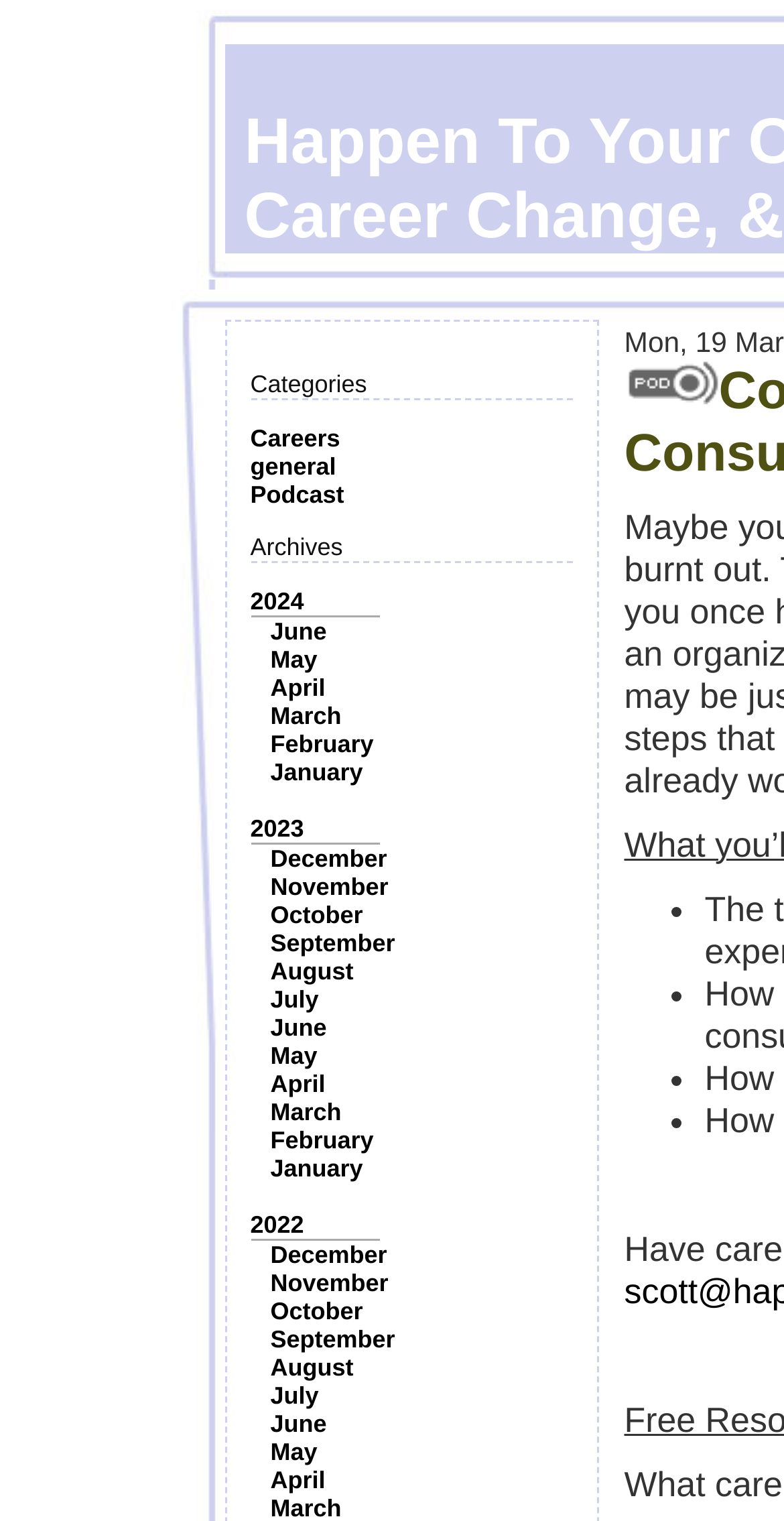Please find and report the bounding box coordinates of the element to click in order to perform the following action: "View Archives". The coordinates should be expressed as four float numbers between 0 and 1, in the format [left, top, right, bottom].

[0.319, 0.35, 0.437, 0.369]